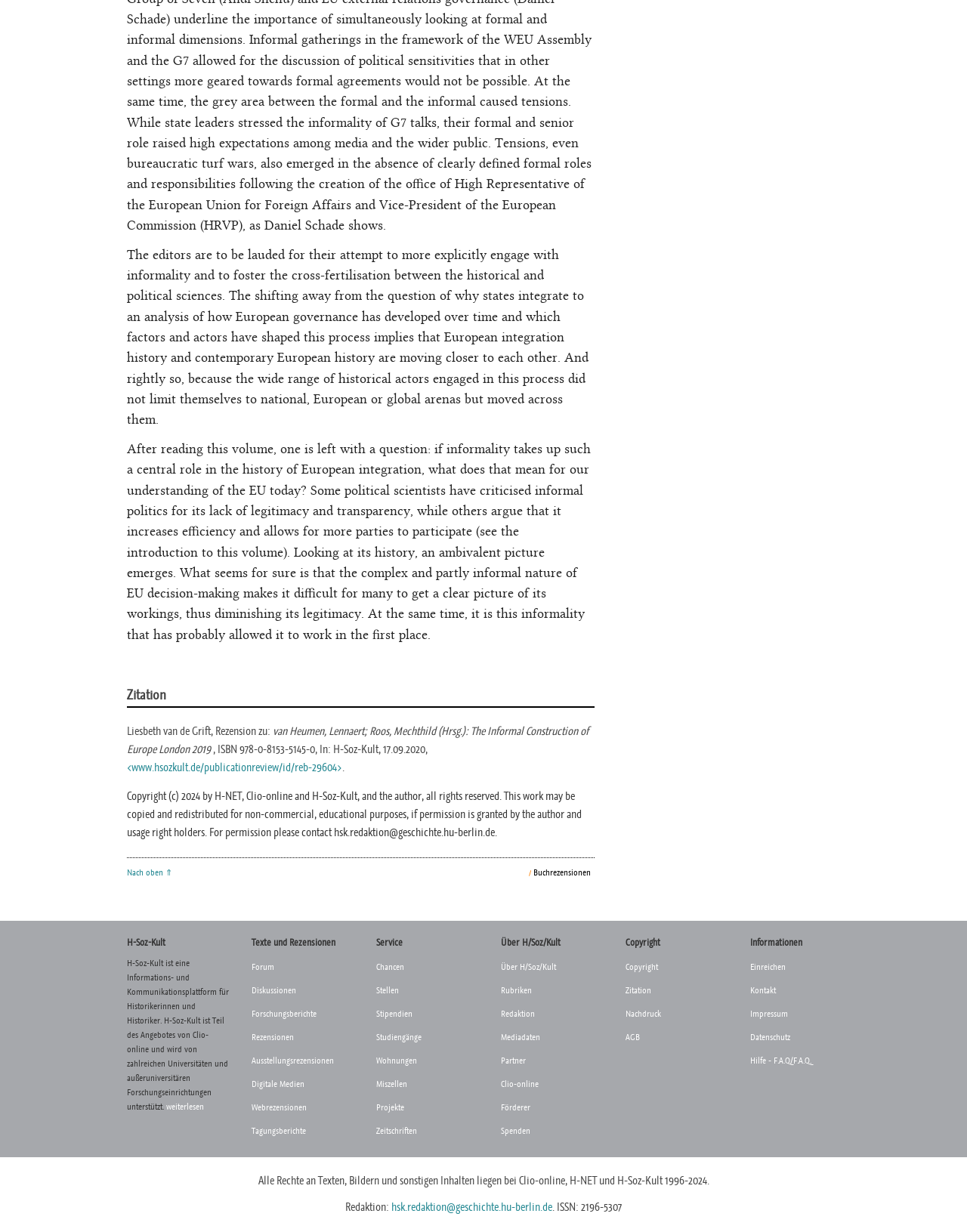Please provide a brief answer to the following inquiry using a single word or phrase:
What is the publication date of the review?

17.09.2020